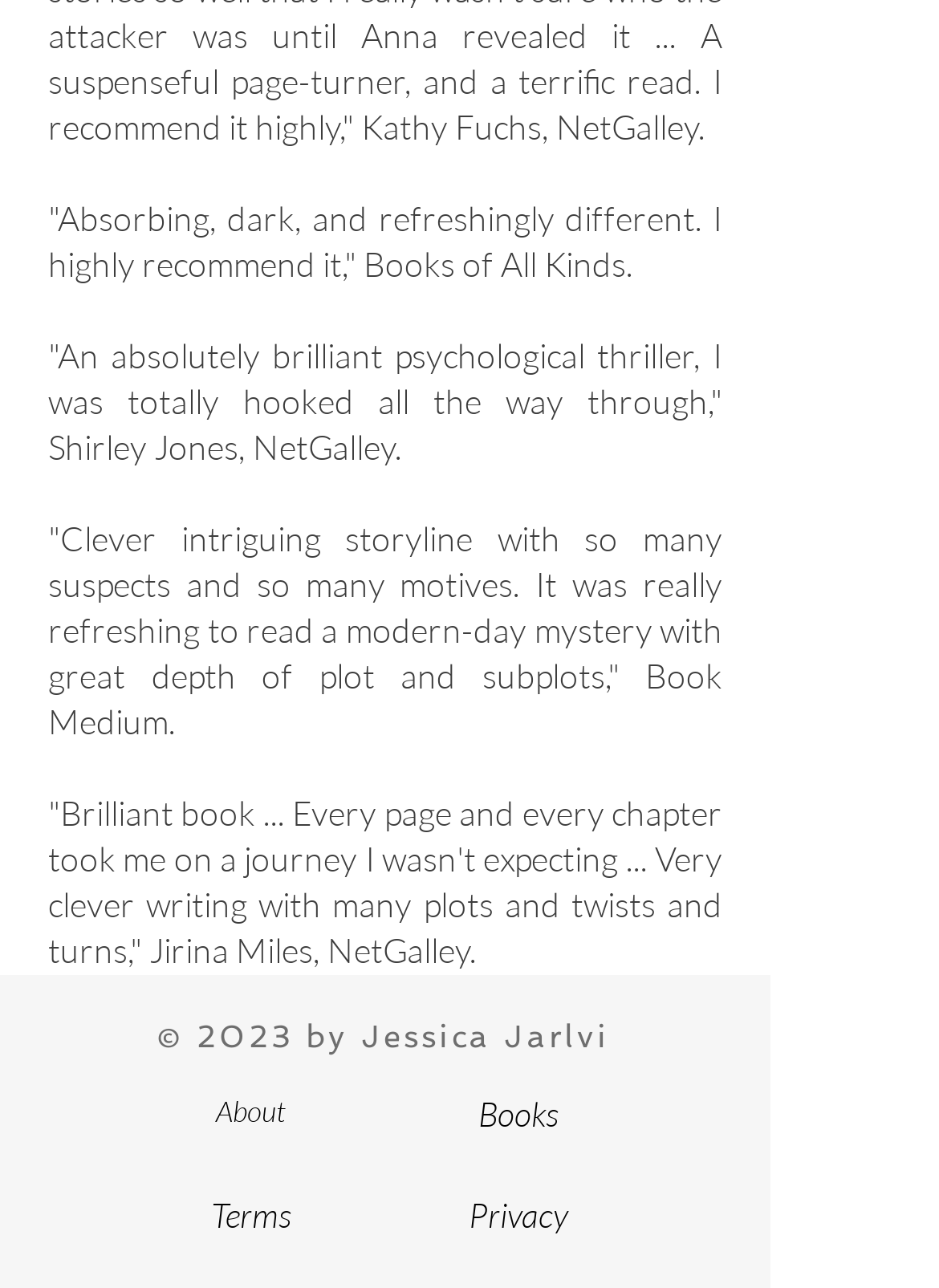What is the name of the author?
Please provide a single word or phrase as your answer based on the image.

Jessica Jarlvi